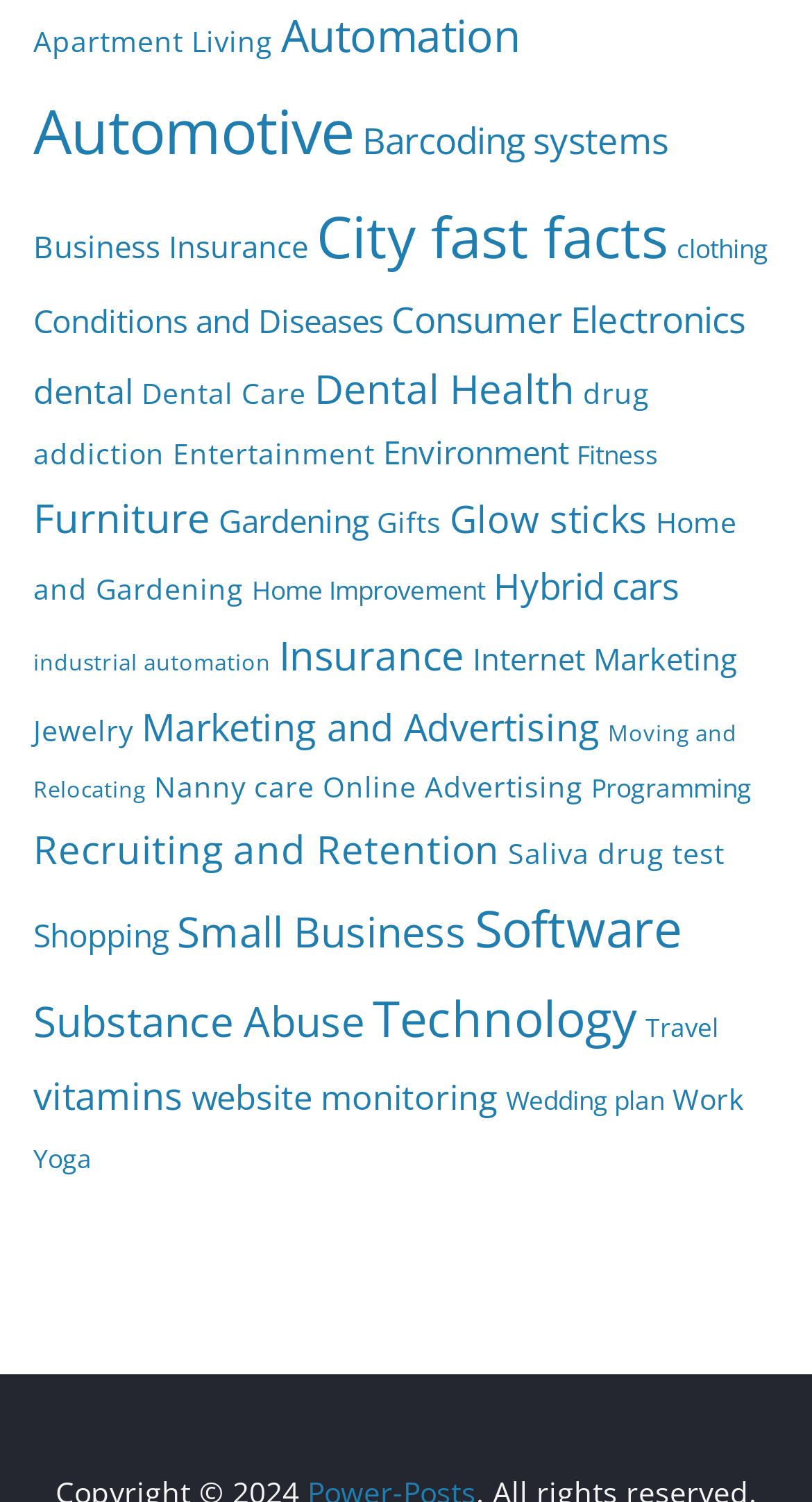Please identify the bounding box coordinates of the area that needs to be clicked to follow this instruction: "Learn about Dental Health".

[0.387, 0.239, 0.708, 0.277]